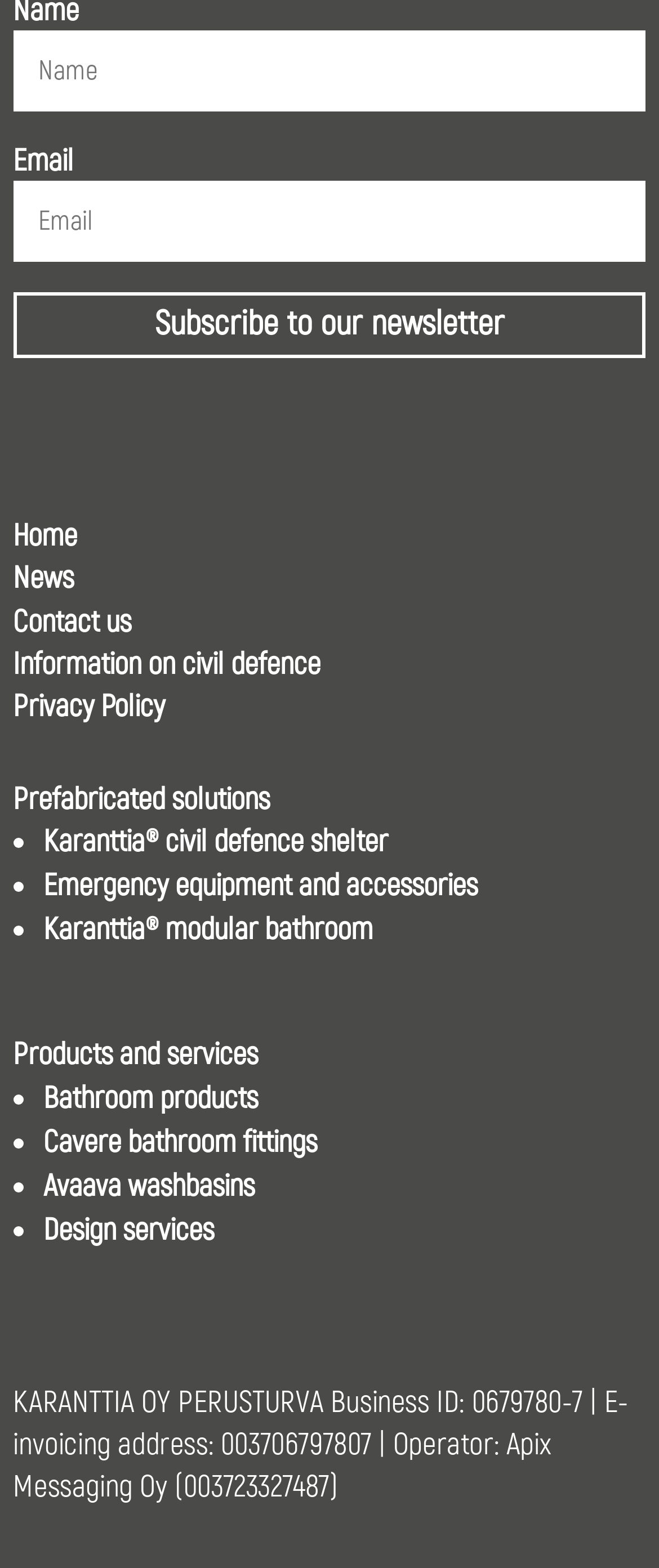How many links are there in the footer?
Utilize the image to construct a detailed and well-explained answer.

I counted the links in the footer section, starting from 'Home' to 'Privacy Policy', and found 7 links.